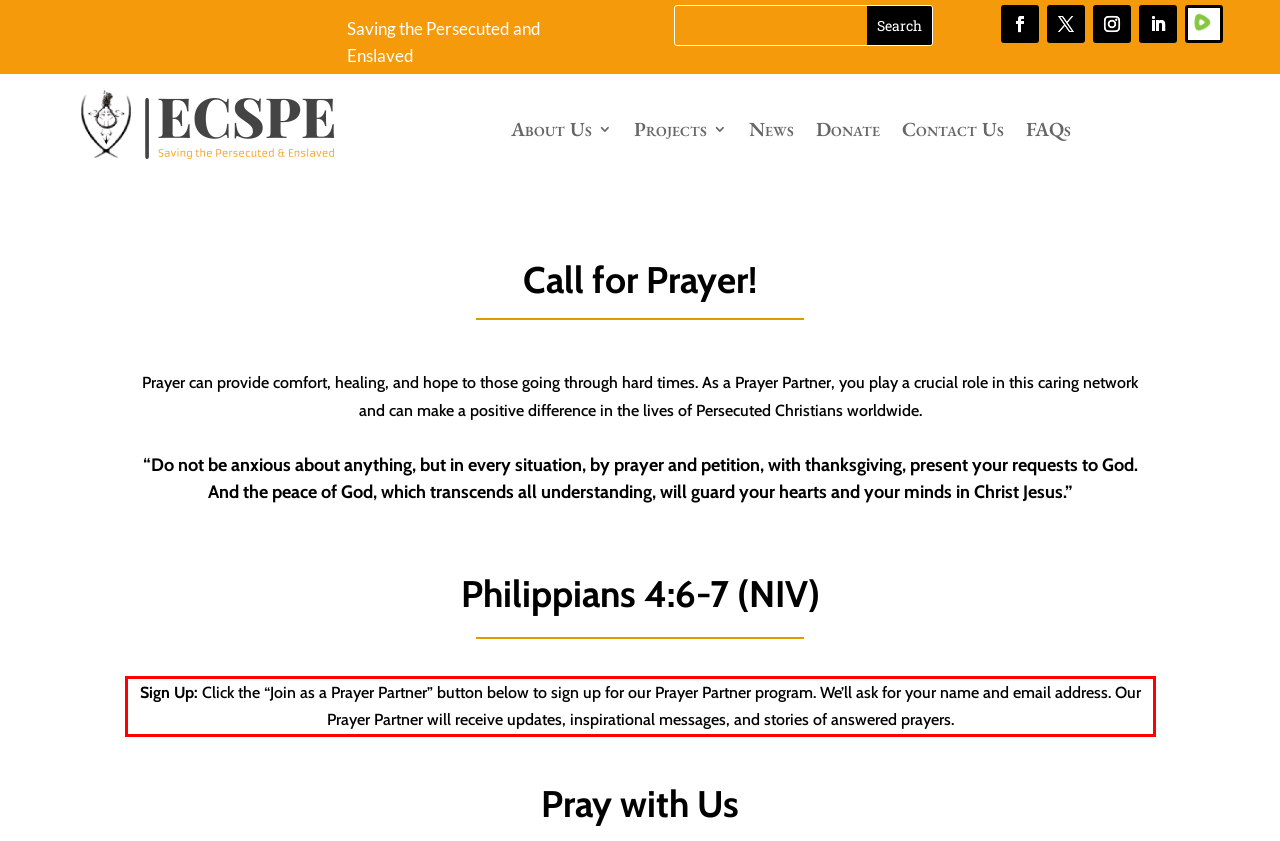Please take the screenshot of the webpage, find the red bounding box, and generate the text content that is within this red bounding box.

Sign Up: Click the “Join as a Prayer Partner” button below to sign up for our Prayer Partner program. We’ll ask for your name and email address. Our Prayer Partner will receive updates, inspirational messages, and stories of answered prayers.